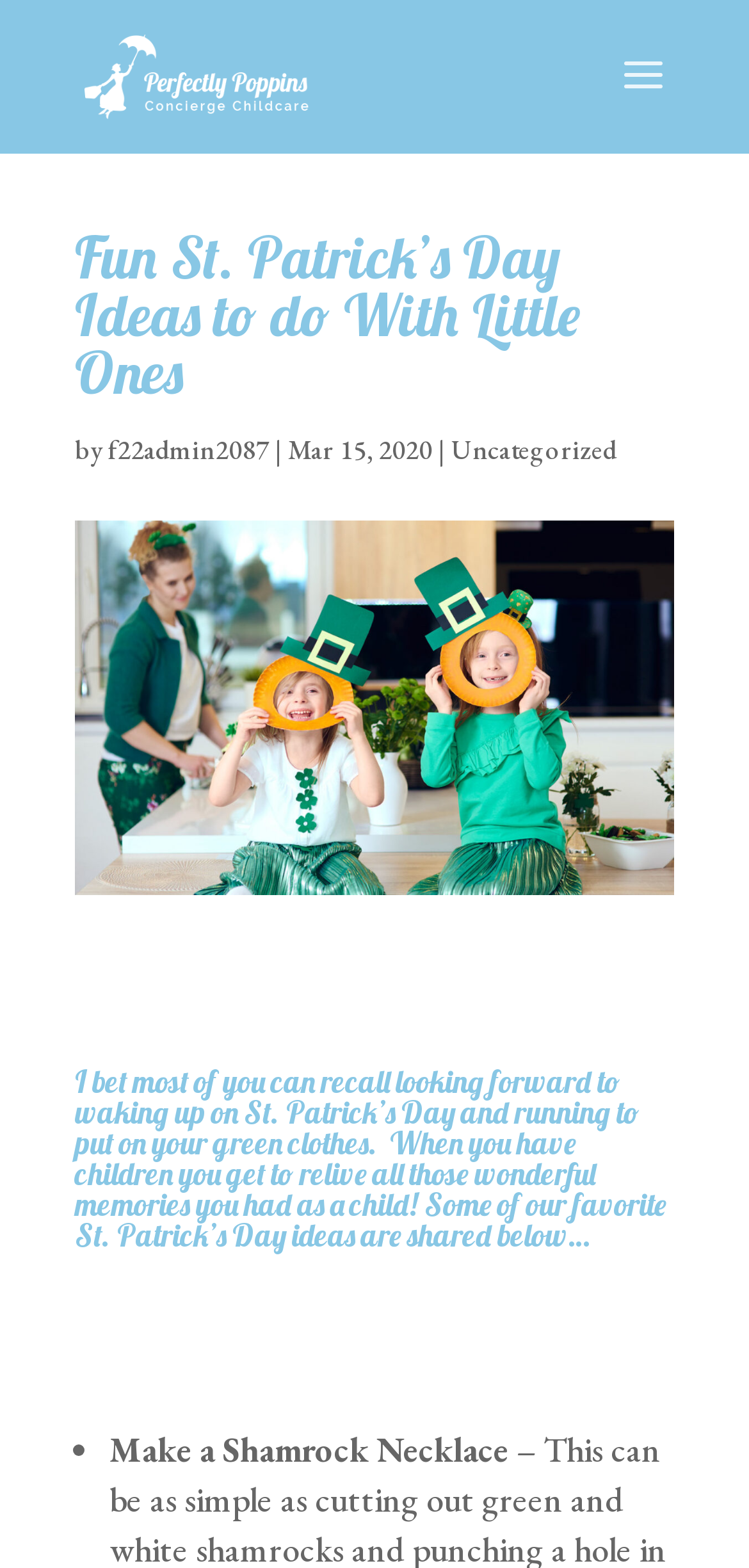Provide a one-word or one-phrase answer to the question:
What is the first St. Patrick's Day idea mentioned?

Make a Shamrock Necklace